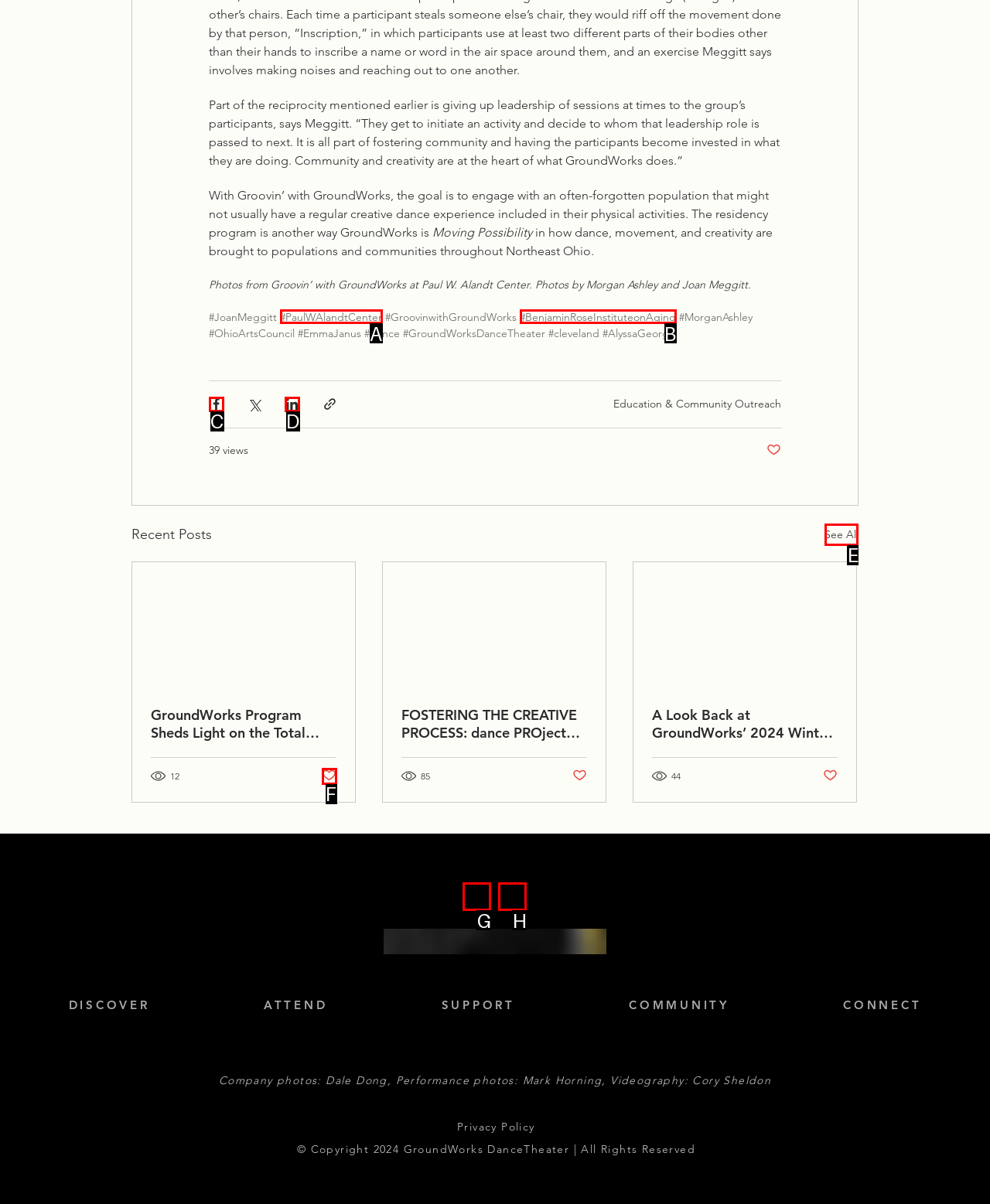Provide the letter of the HTML element that you need to click on to perform the task: Make a dinner reservation.
Answer with the letter corresponding to the correct option.

None